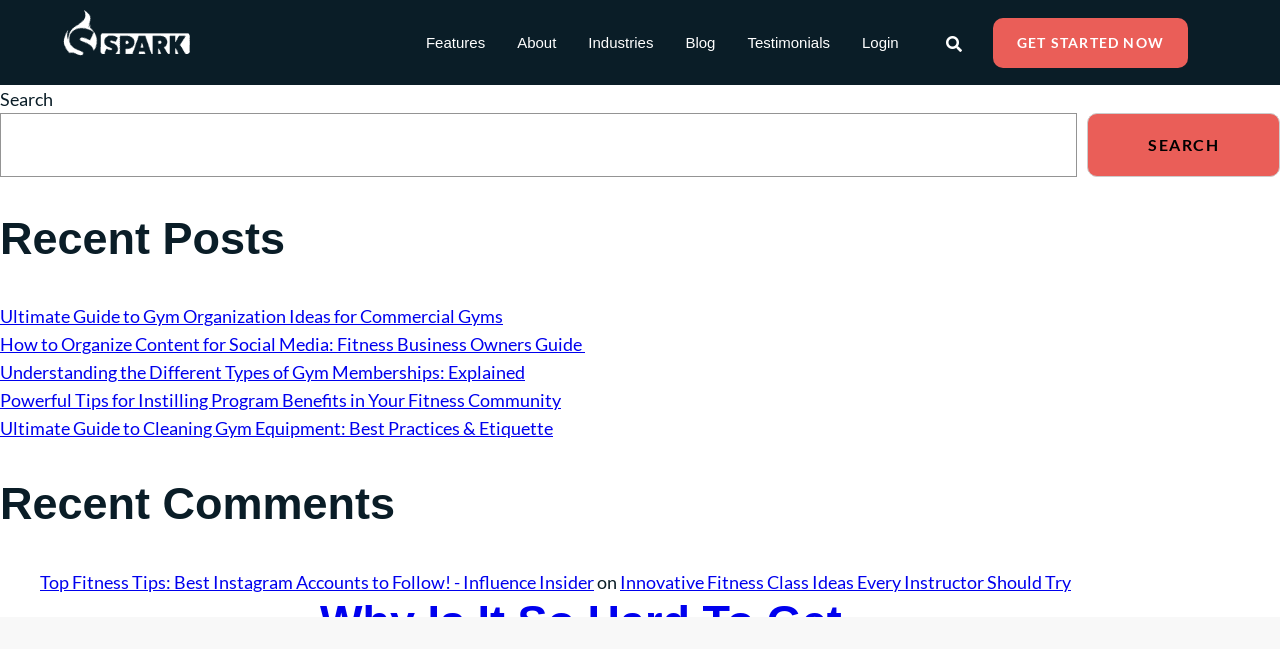Identify the bounding box coordinates of the element that should be clicked to fulfill this task: "go to the login page". The coordinates should be provided as four float numbers between 0 and 1, i.e., [left, top, right, bottom].

[0.661, 0.035, 0.715, 0.096]